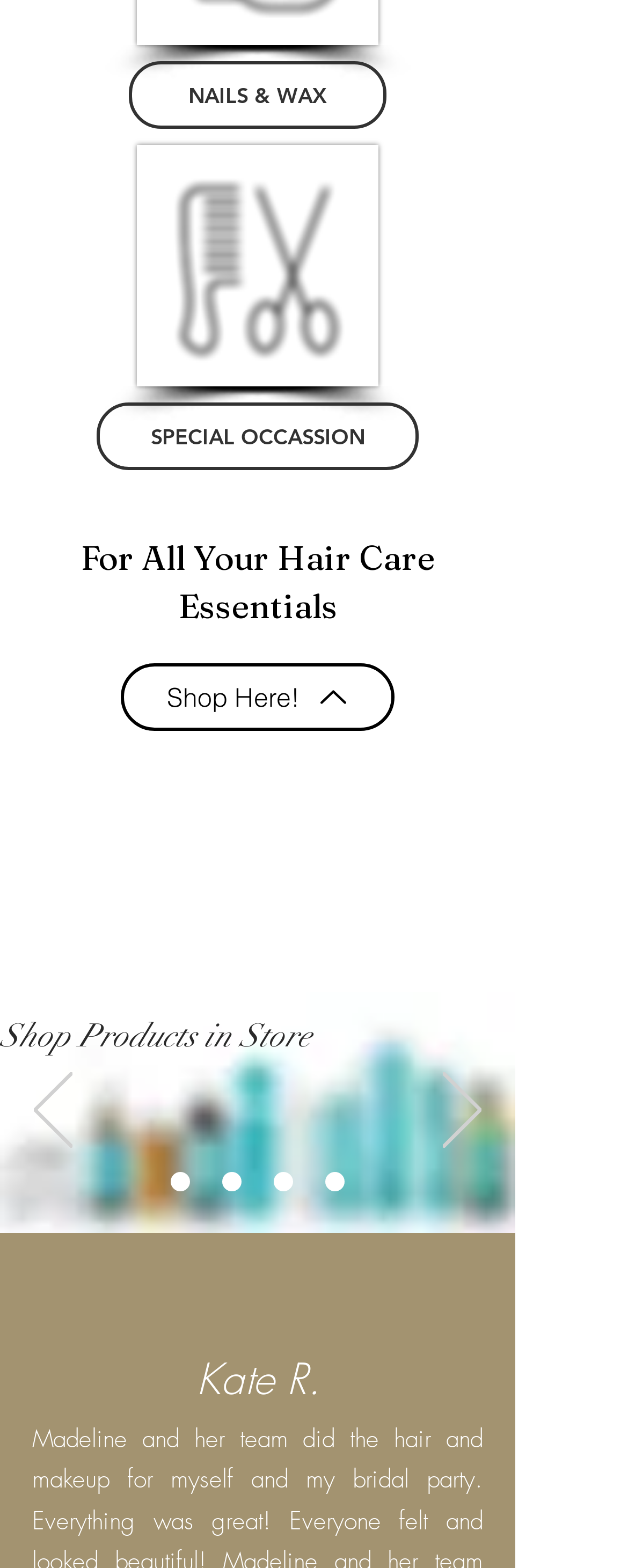Extract the bounding box coordinates for the UI element described as: "aria-label="Moroccan Oil"".

[0.272, 0.747, 0.303, 0.759]